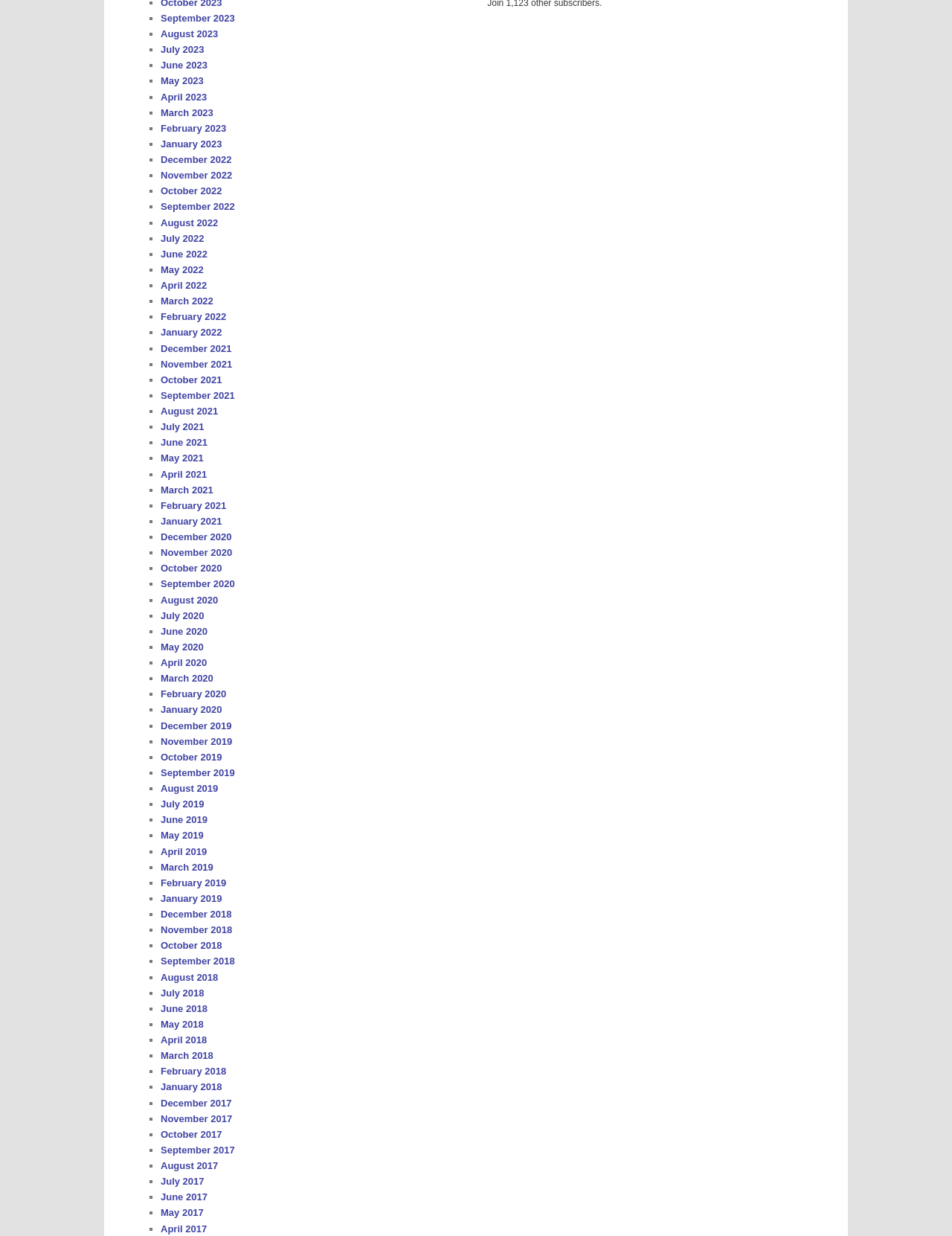Give the bounding box coordinates for the element described as: "July 2022".

[0.169, 0.174, 0.214, 0.183]